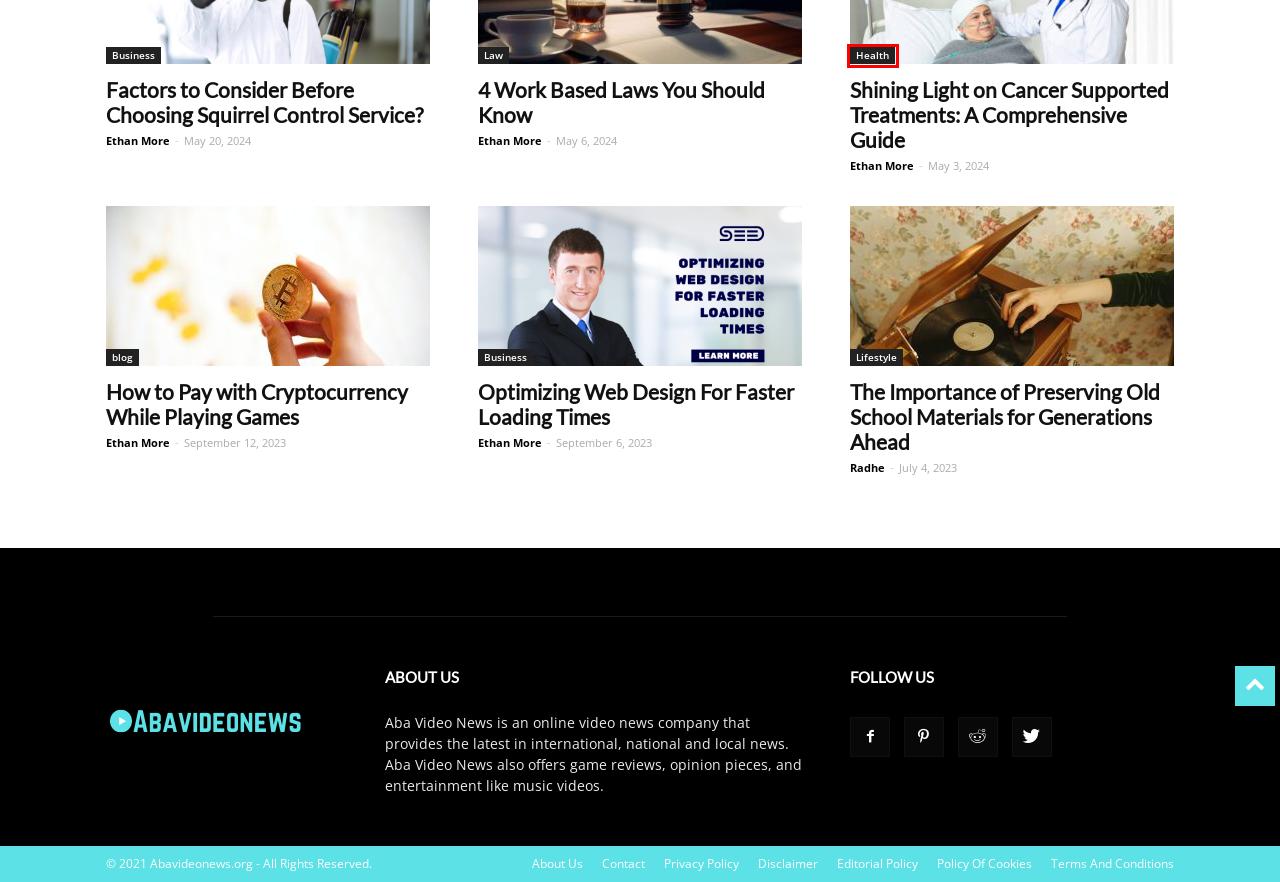Observe the screenshot of a webpage with a red bounding box around an element. Identify the webpage description that best fits the new page after the element inside the bounding box is clicked. The candidates are:
A. Best blog for 2024 | abavideonews.org
B. Best Lifestyle for 2024 | abavideonews.org
C. Best Health for 2024 | abavideonews.org
D. Best Law for 2024 | abavideonews.org
E. Ethan More, Author at ABA Video News
F. About Us - ABA Video News
G. Radhe, Author at ABA Video News
H. How to Pay with Cryptocurrency While Playing Games - ABA Video News

C